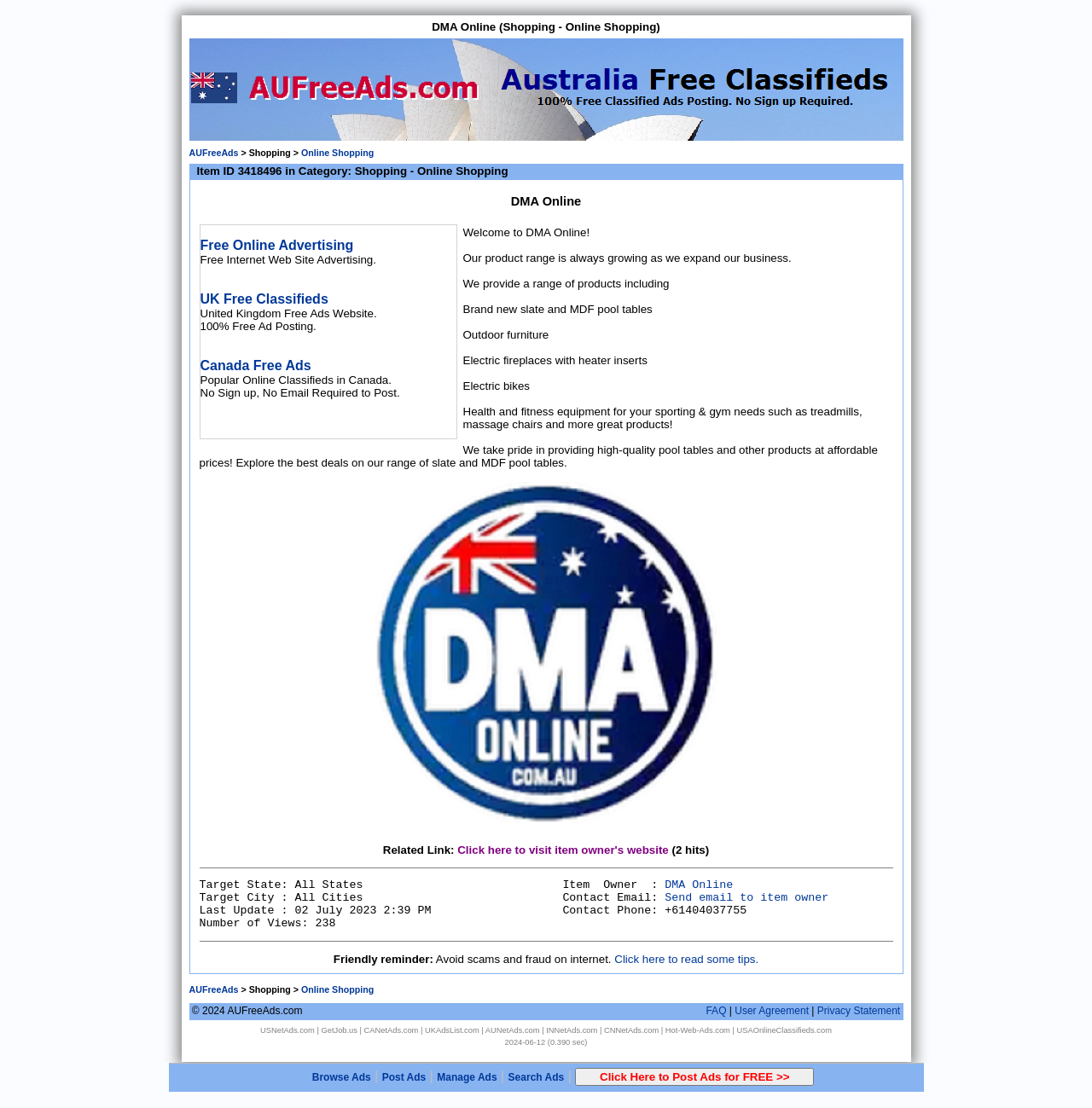Could you determine the bounding box coordinates of the clickable element to complete the instruction: "Browse Ads"? Provide the coordinates as four float numbers between 0 and 1, i.e., [left, top, right, bottom].

[0.286, 0.967, 0.34, 0.978]